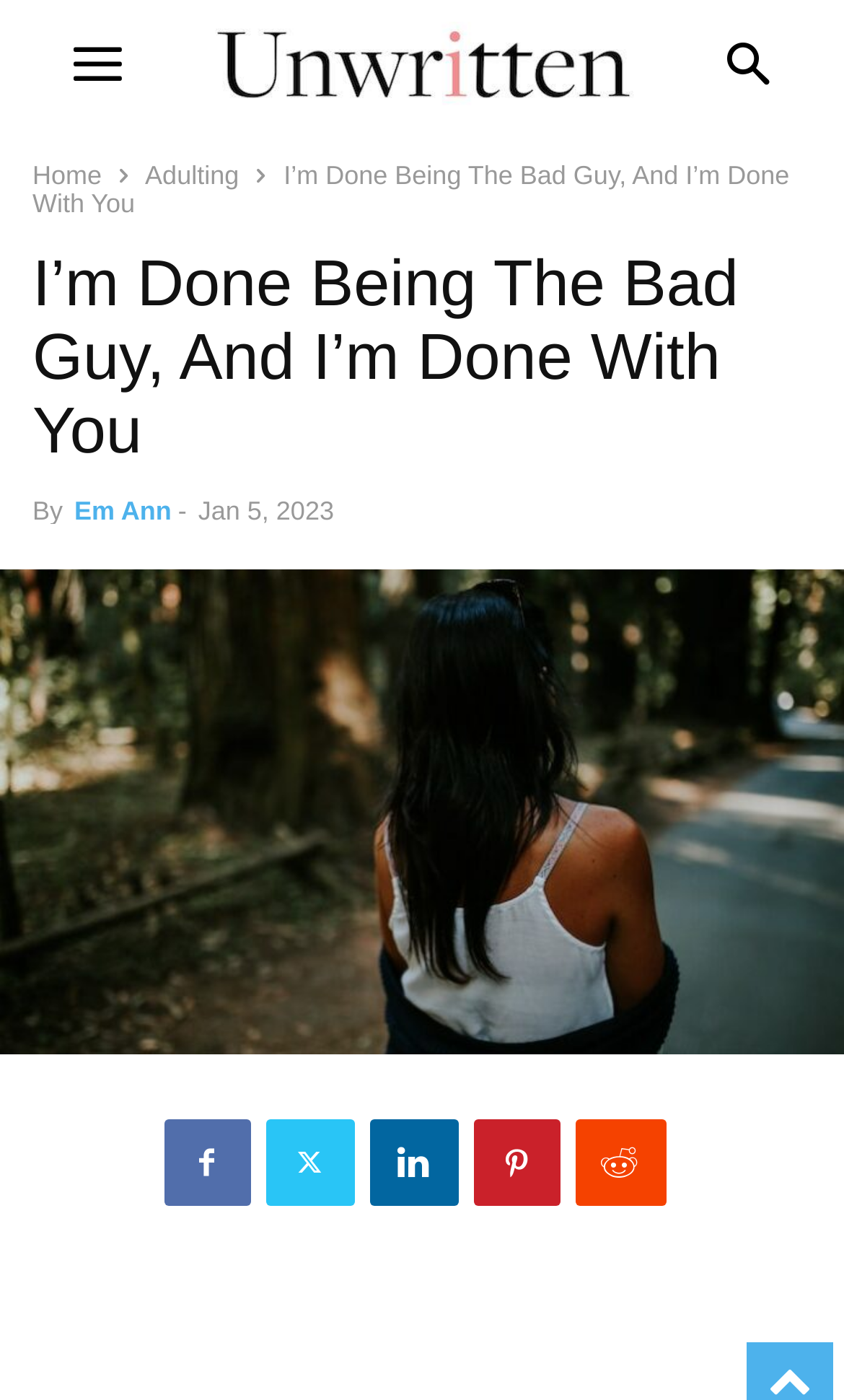Create an elaborate caption for the webpage.

This webpage appears to be a blog post or article page. At the top-right corner, there is a "to-top" link, and below it, there are two buttons, "mobile-toggle" and "search", aligned horizontally. To the left of these buttons, there are two links, "Home" and "Adulting", also aligned horizontally.

The main content of the page is a blog post titled "I’m Done Being The Bad Guy, And I’m Done With You", which is displayed prominently in the center of the page. Below the title, there is a header section that includes the author's name, "Em Ann", and the date of publication, "Jan 5, 2023".

Below the header section, there is a large image that spans the entire width of the page. The image is credited to "ryan-moreno-s6VJ6D8GU64-unsplash".

At the bottom of the page, there are five social media links, represented by icons, aligned horizontally. These links are positioned near the bottom of the page, with the image above them taking up a significant portion of the page's vertical space.